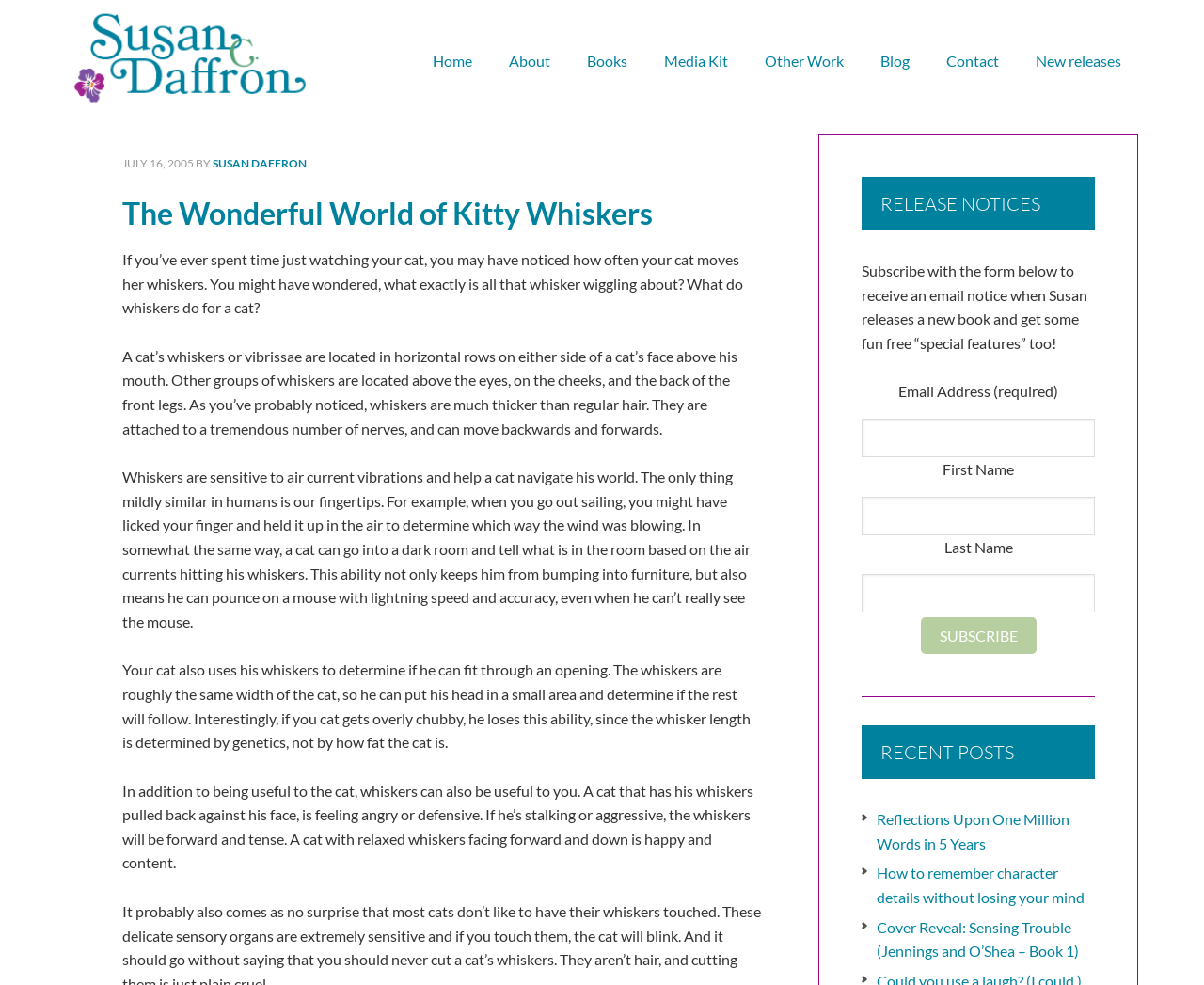Please specify the bounding box coordinates of the clickable region necessary for completing the following instruction: "Click the 'Home' link". The coordinates must consist of four float numbers between 0 and 1, i.e., [left, top, right, bottom].

[0.345, 0.014, 0.406, 0.112]